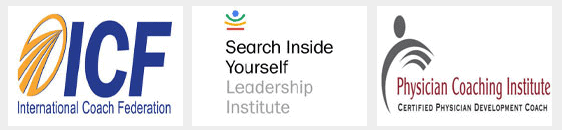Carefully observe the image and respond to the question with a detailed answer:
What is the International Coach Federation recognized for?

As stated in the caption, the International Coach Federation is recognized for setting the global standard in coaching, which is reflected in its logo that incorporates dynamic elements symbolizing growth and progress in the field of coaching.